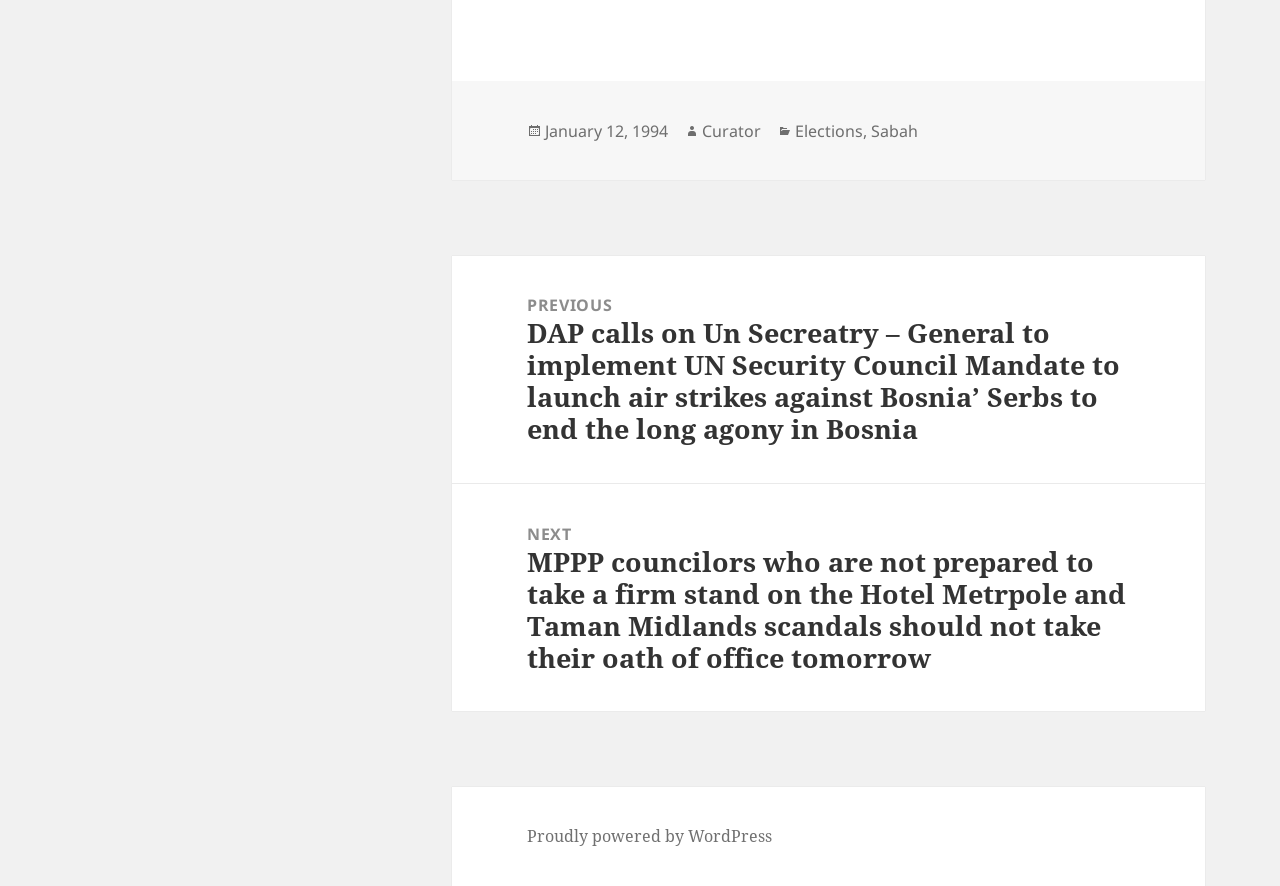What is the date of the post?
Answer the question with a single word or phrase by looking at the picture.

January 12, 1994